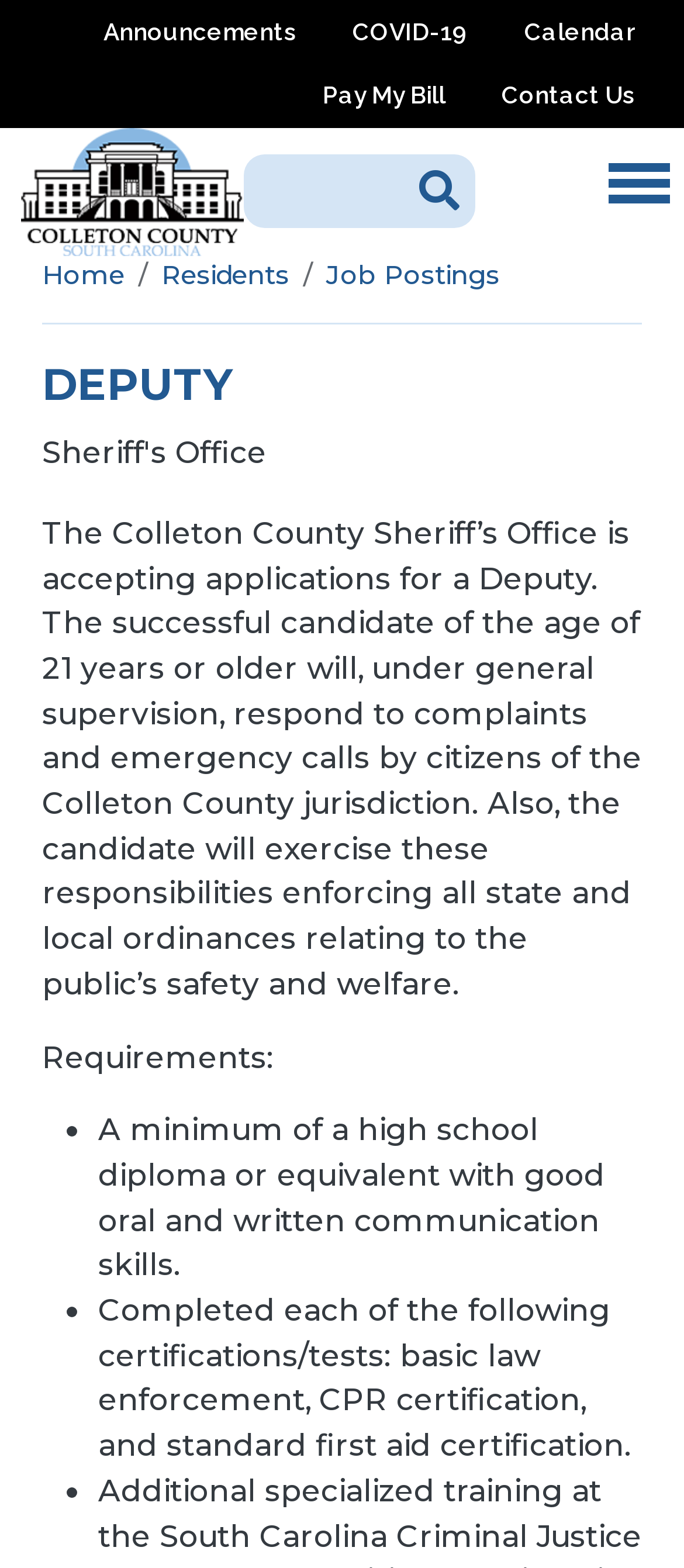What certifications are required for the job?
Please provide a detailed and comprehensive answer to the question.

The certifications required for the job are mentioned in the list of requirements, specifically 'Completed each of the following certifications/tests: basic law enforcement, CPR certification, and standard first aid certification.'